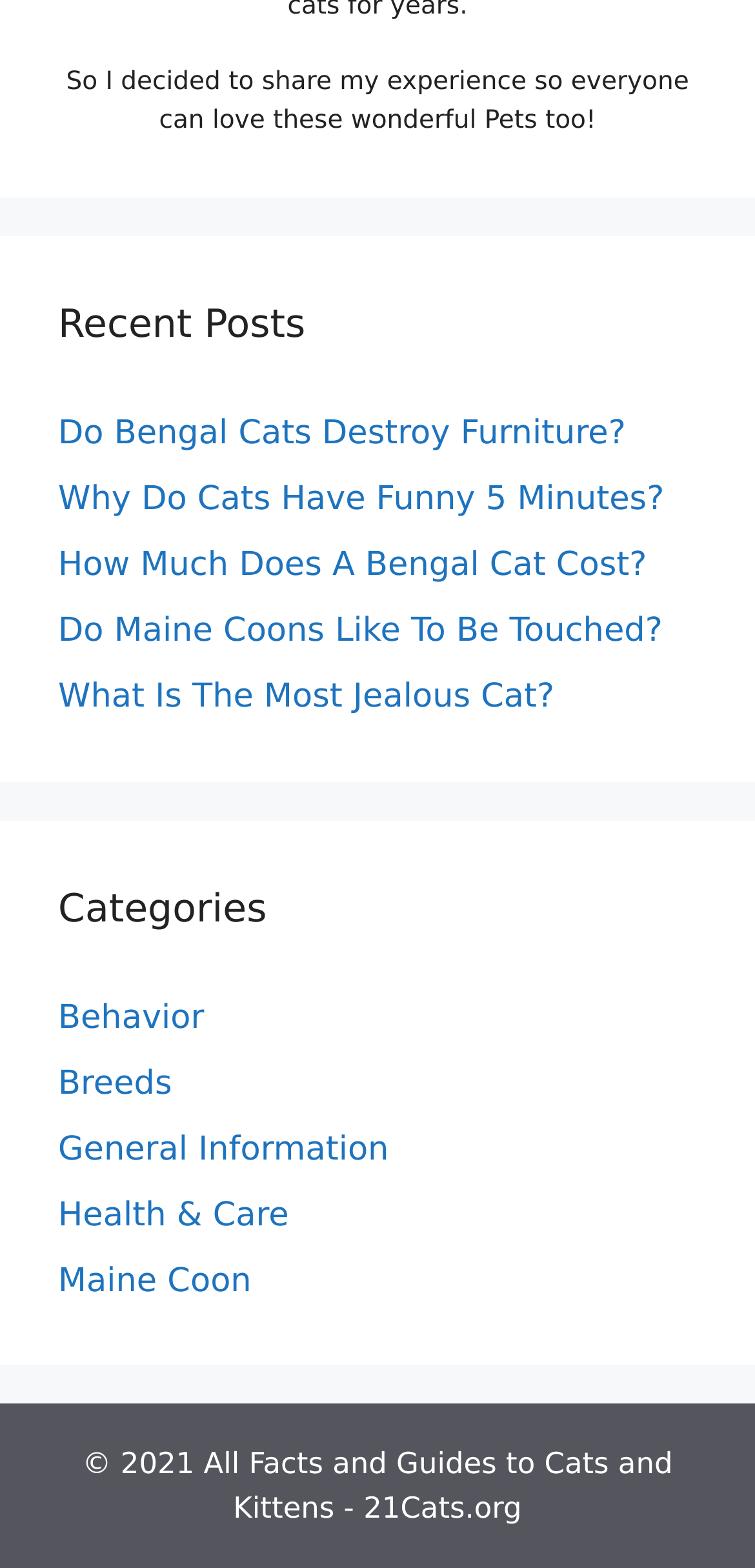Identify the bounding box coordinates of the specific part of the webpage to click to complete this instruction: "explore categories".

[0.077, 0.56, 0.923, 0.597]